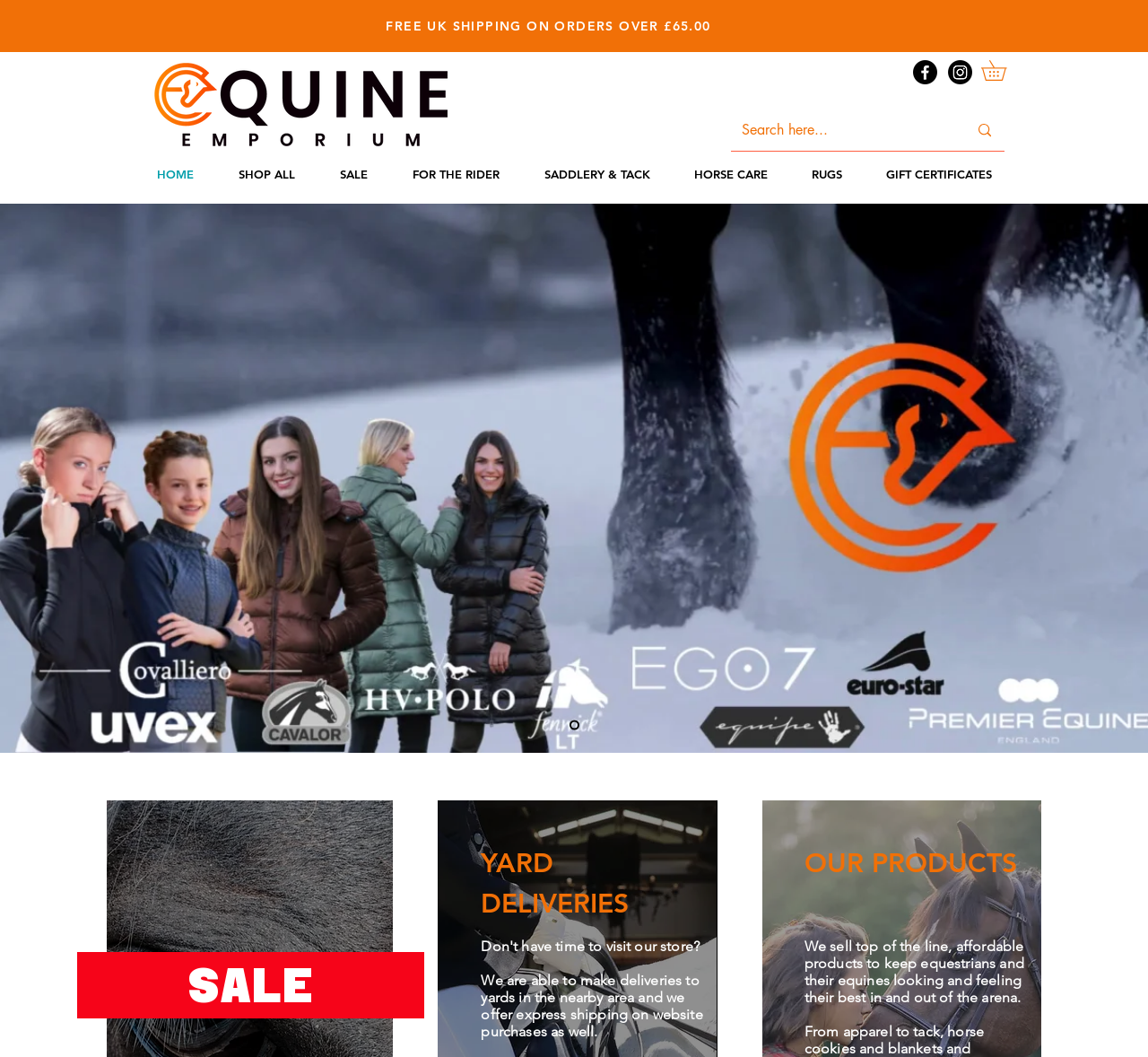Locate the bounding box coordinates of the clickable region necessary to complete the following instruction: "Read about College Student Mental Health and Well-Being". Provide the coordinates in the format of four float numbers between 0 and 1, i.e., [left, top, right, bottom].

None